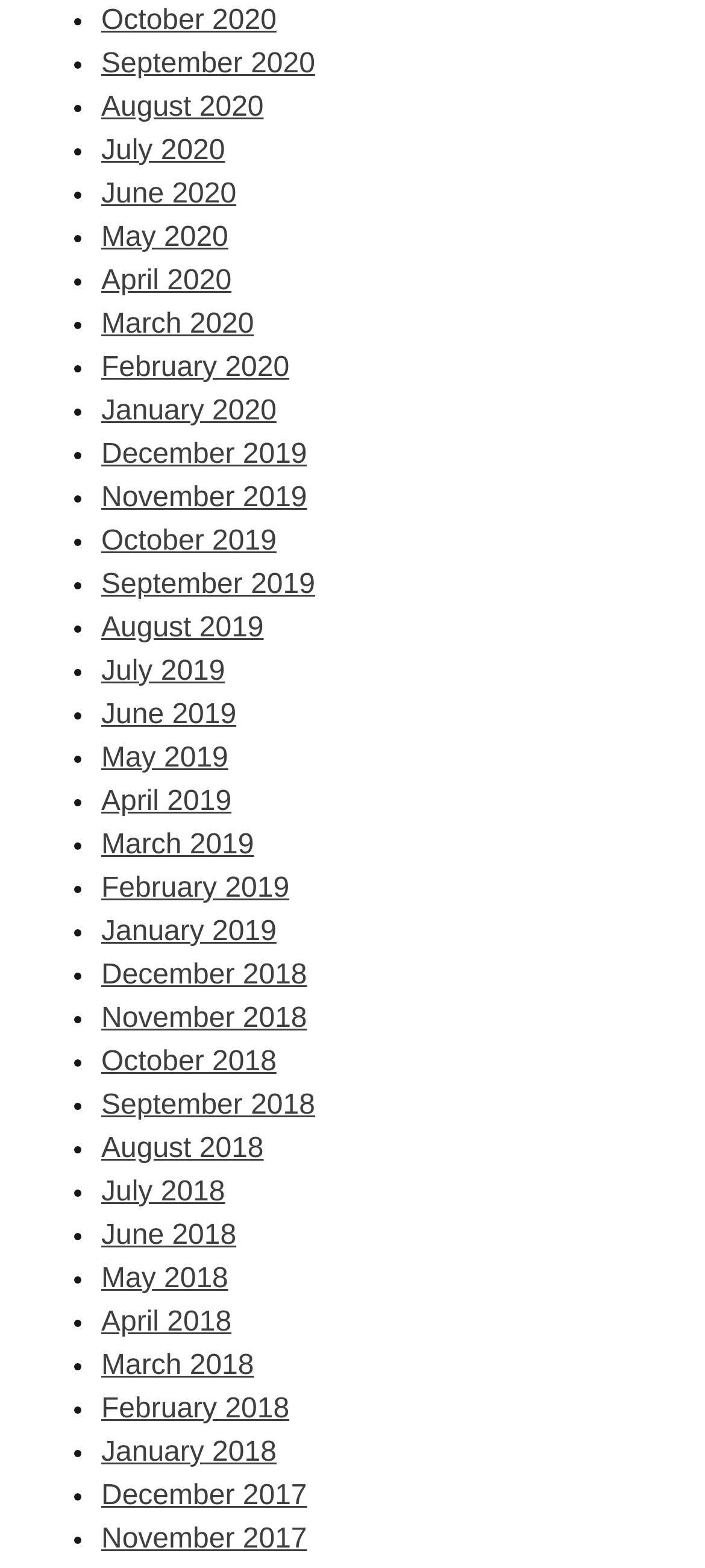Identify the coordinates of the bounding box for the element that must be clicked to accomplish the instruction: "View October 2020".

[0.144, 0.003, 0.392, 0.023]